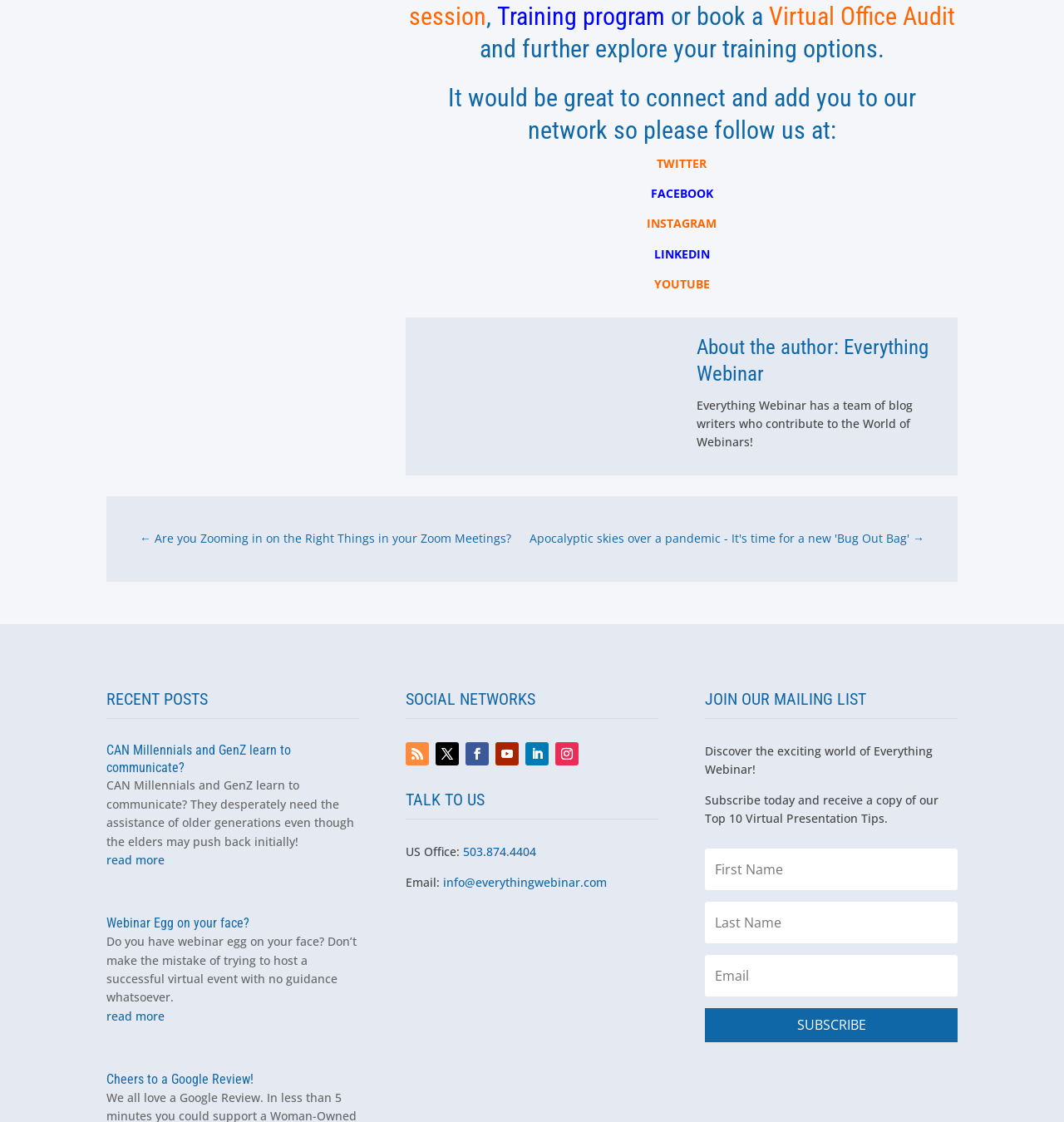Utilize the details in the image to give a detailed response to the question: What is the phone number of the US Office?

I found the phone number by looking at the 'TALK TO US' section and the link '503.874.4404' which is labeled as the US Office phone number.